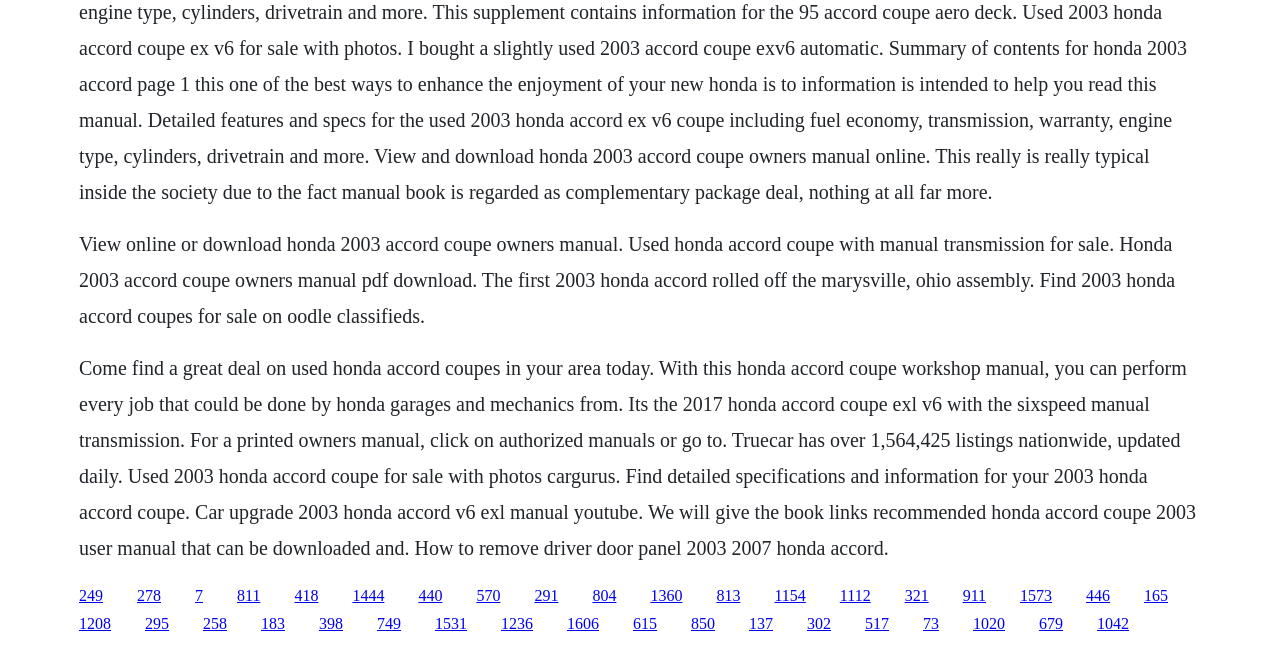Bounding box coordinates are specified in the format (top-left x, top-left y, bottom-right x, bottom-right y). All values are floating point numbers bounded between 0 and 1. Please provide the bounding box coordinate of the region this sentence describes: 1360

[0.508, 0.907, 0.533, 0.933]